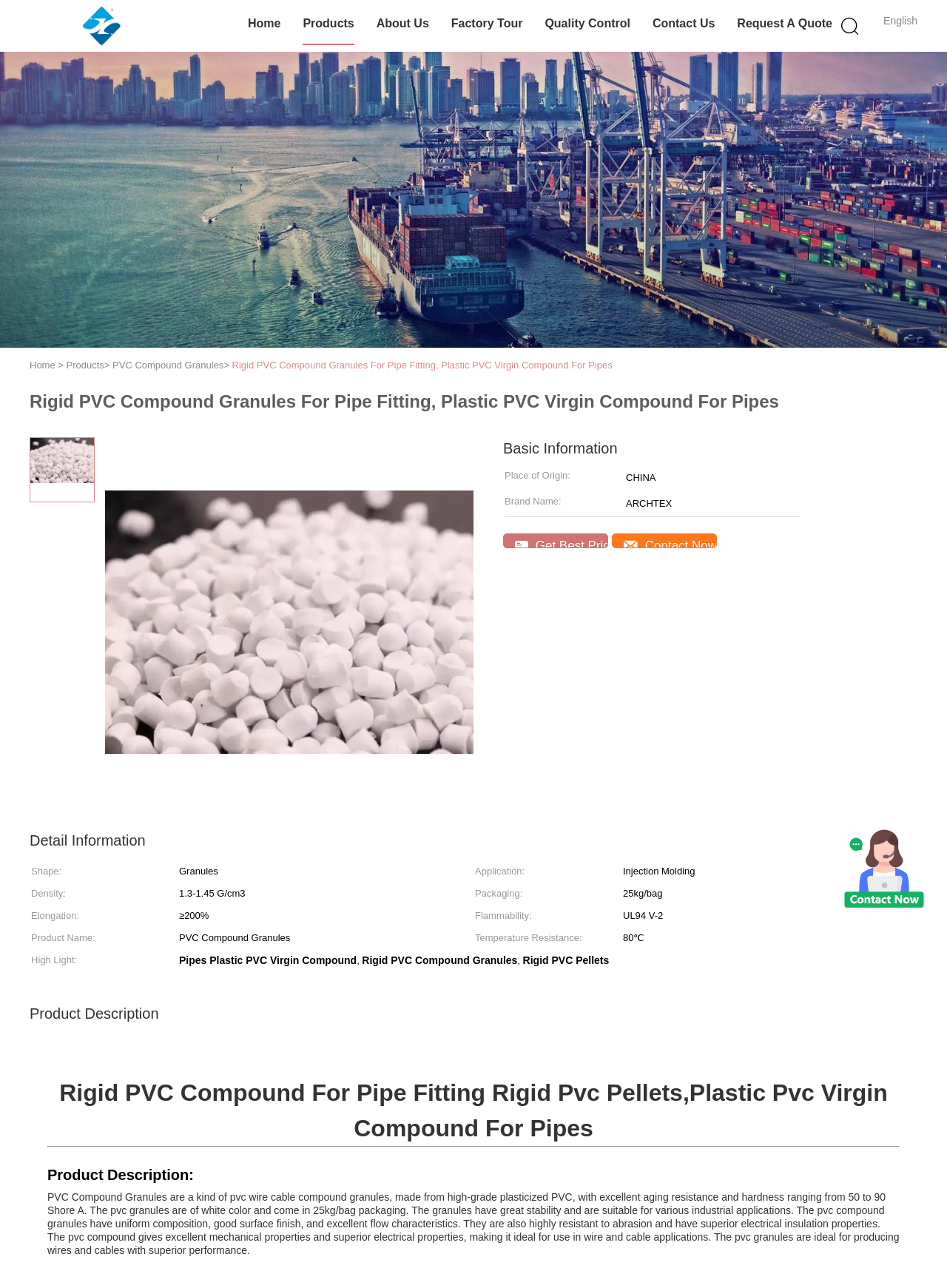What is the packaging of the product?
Answer the question with as much detail as you can, using the image as a reference.

The packaging of the product can be found in the table under the 'Detail Information' section, where it is listed as '25kg/bag'.